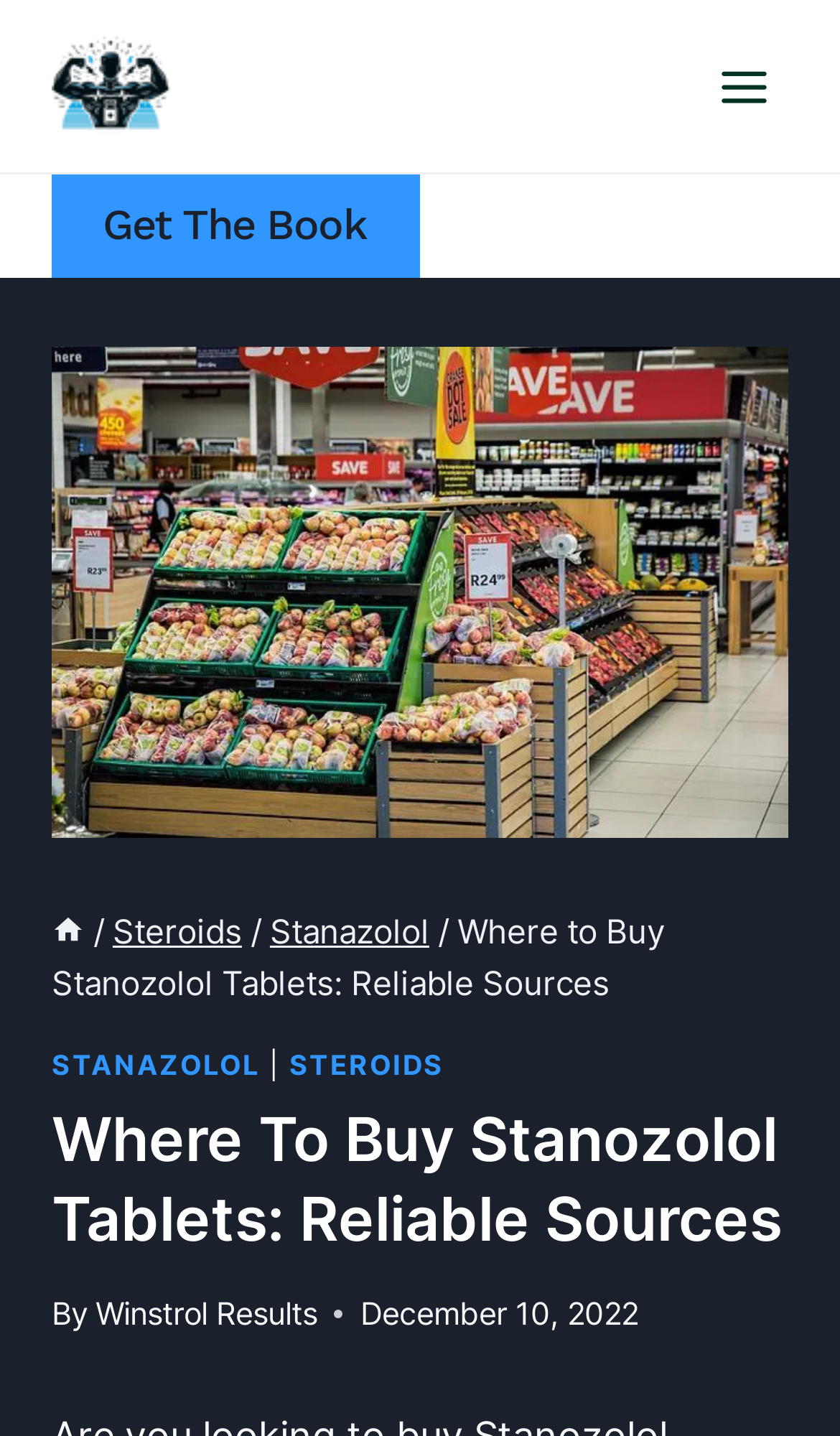Locate the bounding box coordinates of the area to click to fulfill this instruction: "Read the article about 'STANAZOLOL'". The bounding box should be presented as four float numbers between 0 and 1, in the order [left, top, right, bottom].

[0.062, 0.73, 0.308, 0.753]